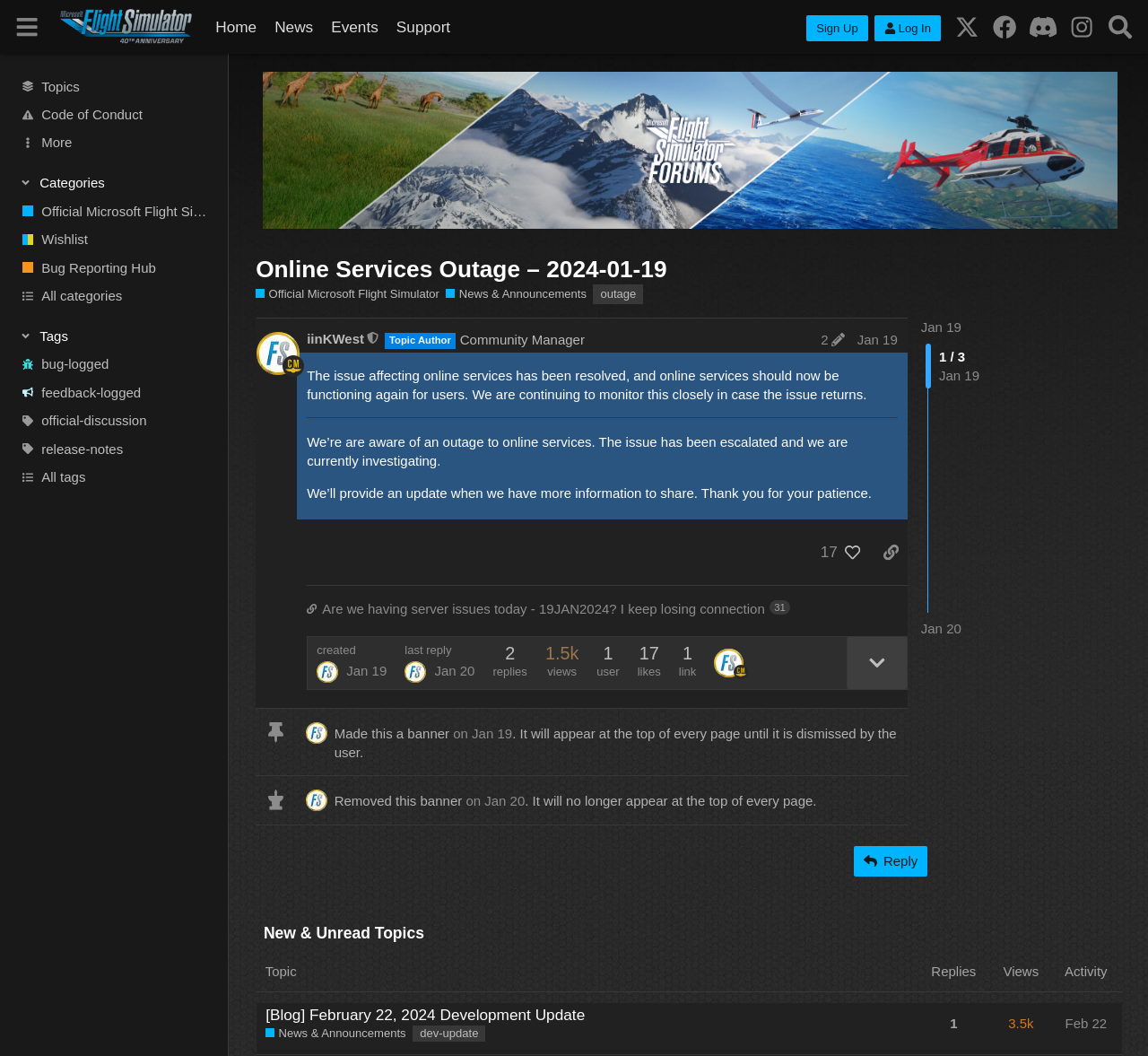Identify the bounding box of the HTML element described as: "Rental Inquiry Form".

None